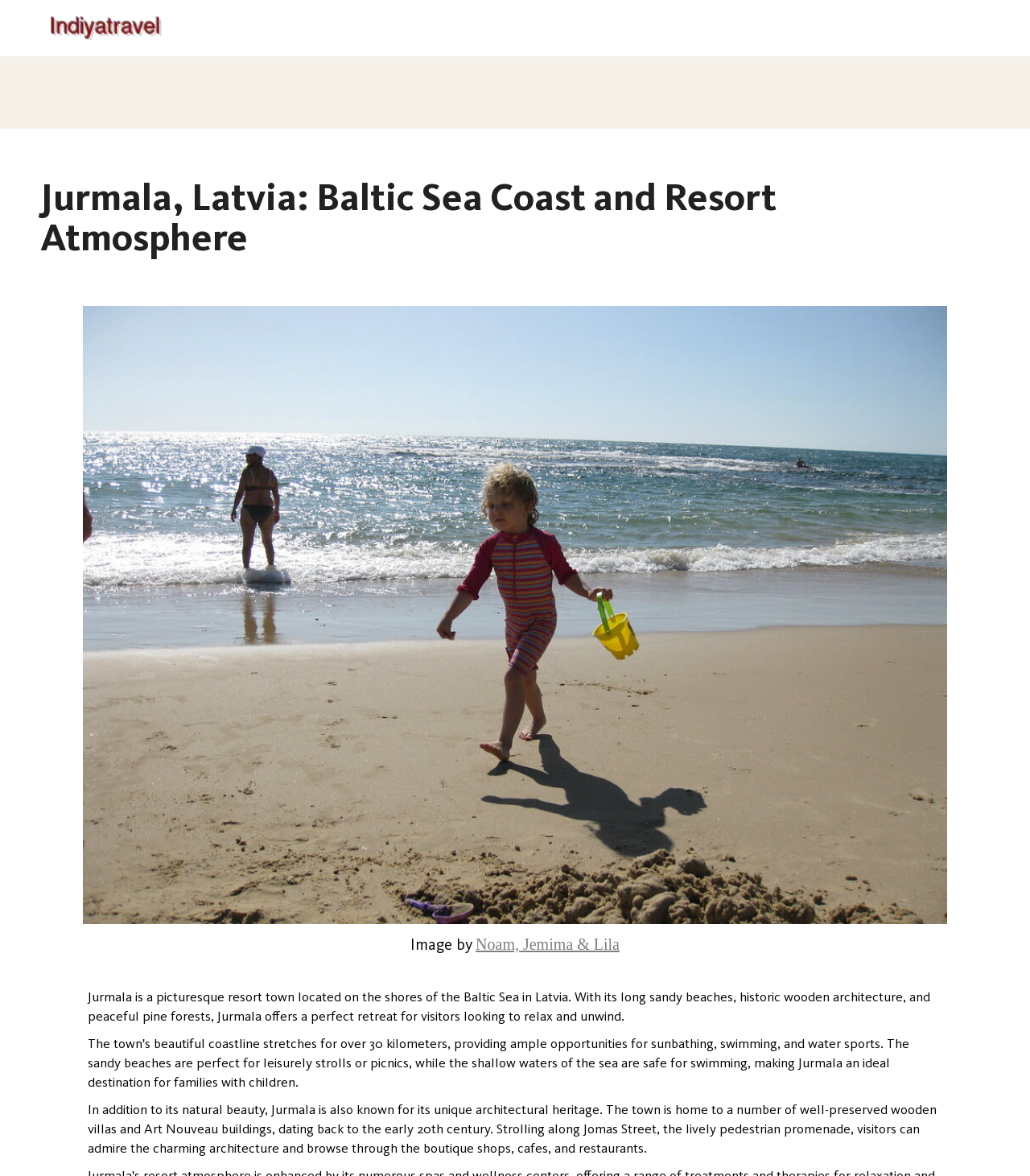Given the description: "alt="Indiyatravel"", determine the bounding box coordinates of the UI element. The coordinates should be formatted as four float numbers between 0 and 1, [left, top, right, bottom].

[0.009, 0.01, 0.195, 0.037]